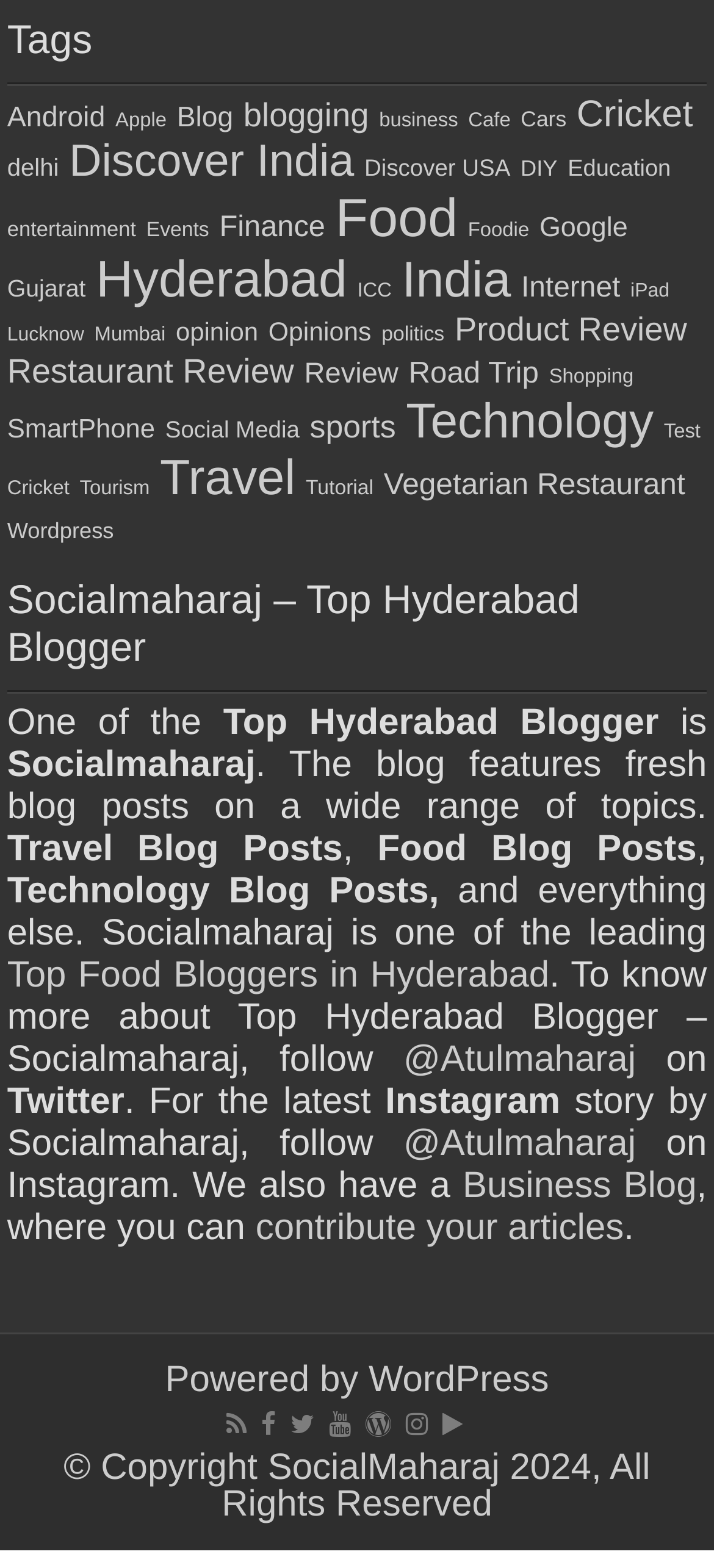Kindly provide the bounding box coordinates of the section you need to click on to fulfill the given instruction: "Read about Top Food Bloggers in Hyderabad".

[0.01, 0.61, 0.769, 0.636]